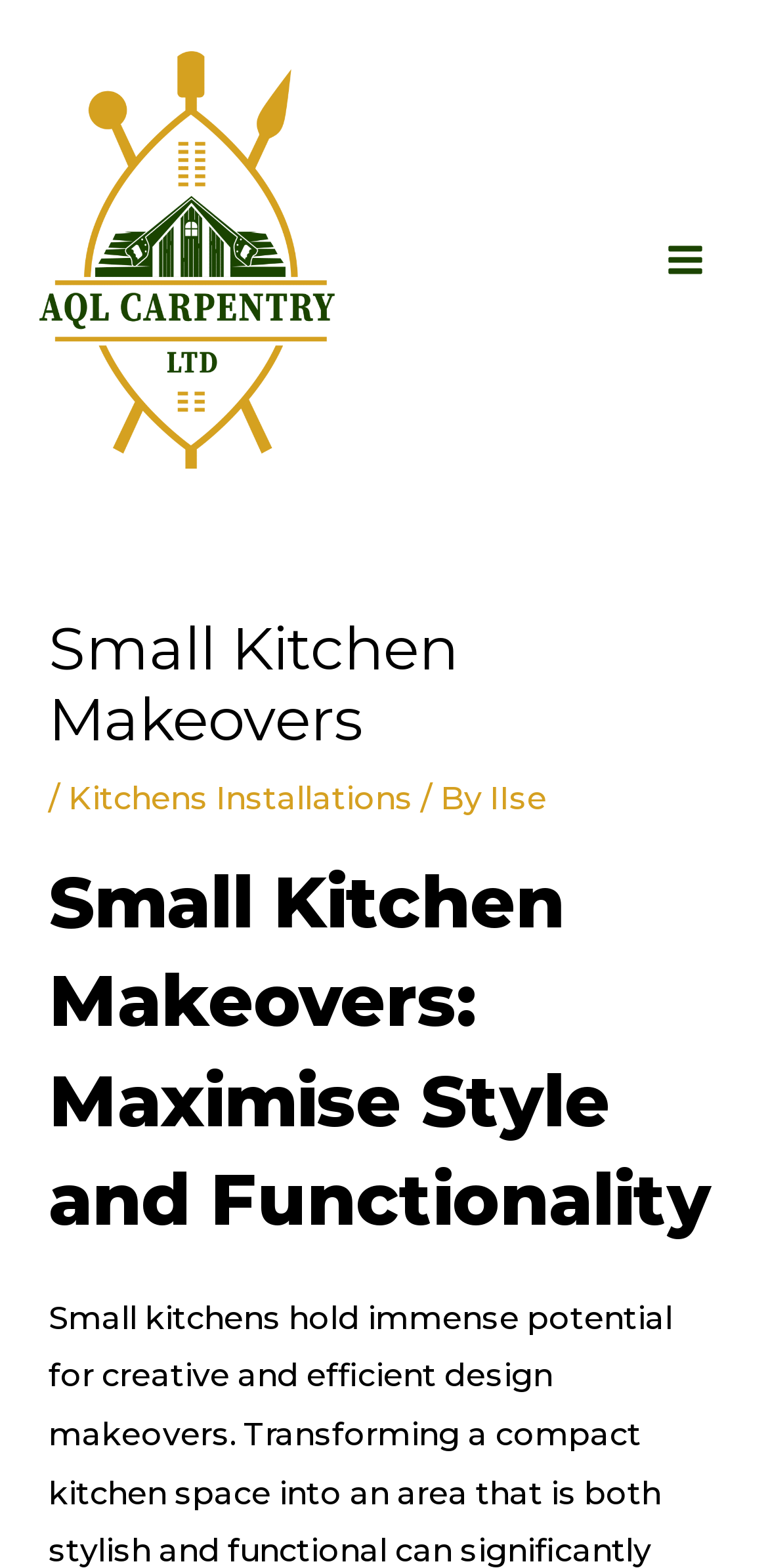What is the focus of the webpage?
Offer a detailed and exhaustive answer to the question.

The focus of the webpage can be determined by looking at the header section, where it is written as 'Small Kitchen Makeovers: Maximise Style and Functionality'.